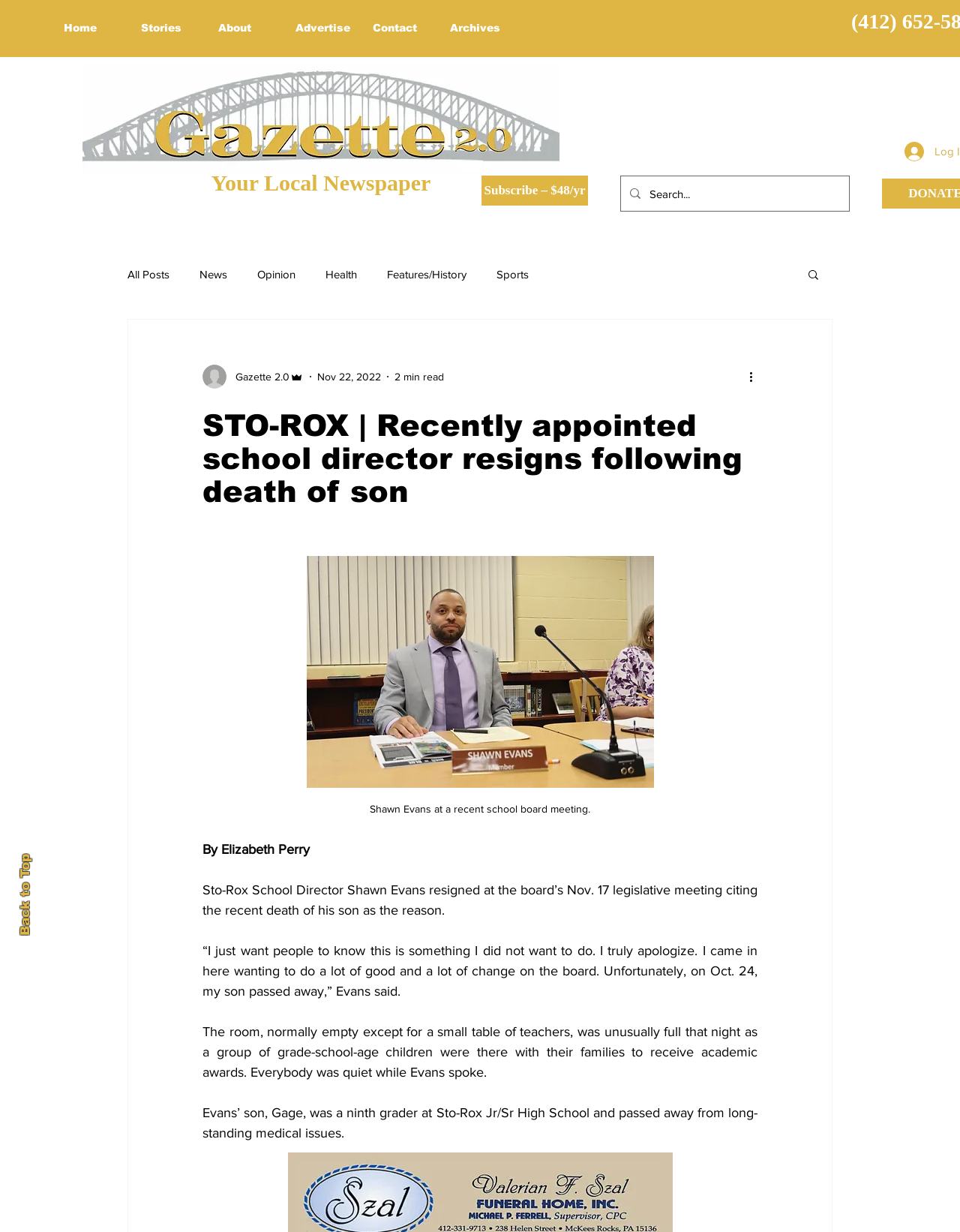What is the name of the author of the article?
Give a comprehensive and detailed explanation for the question.

I found the answer by looking at the text 'By Elizabeth Perry' which is located below the heading 'STO-ROX | Recently appointed school director resigns following death of son'.